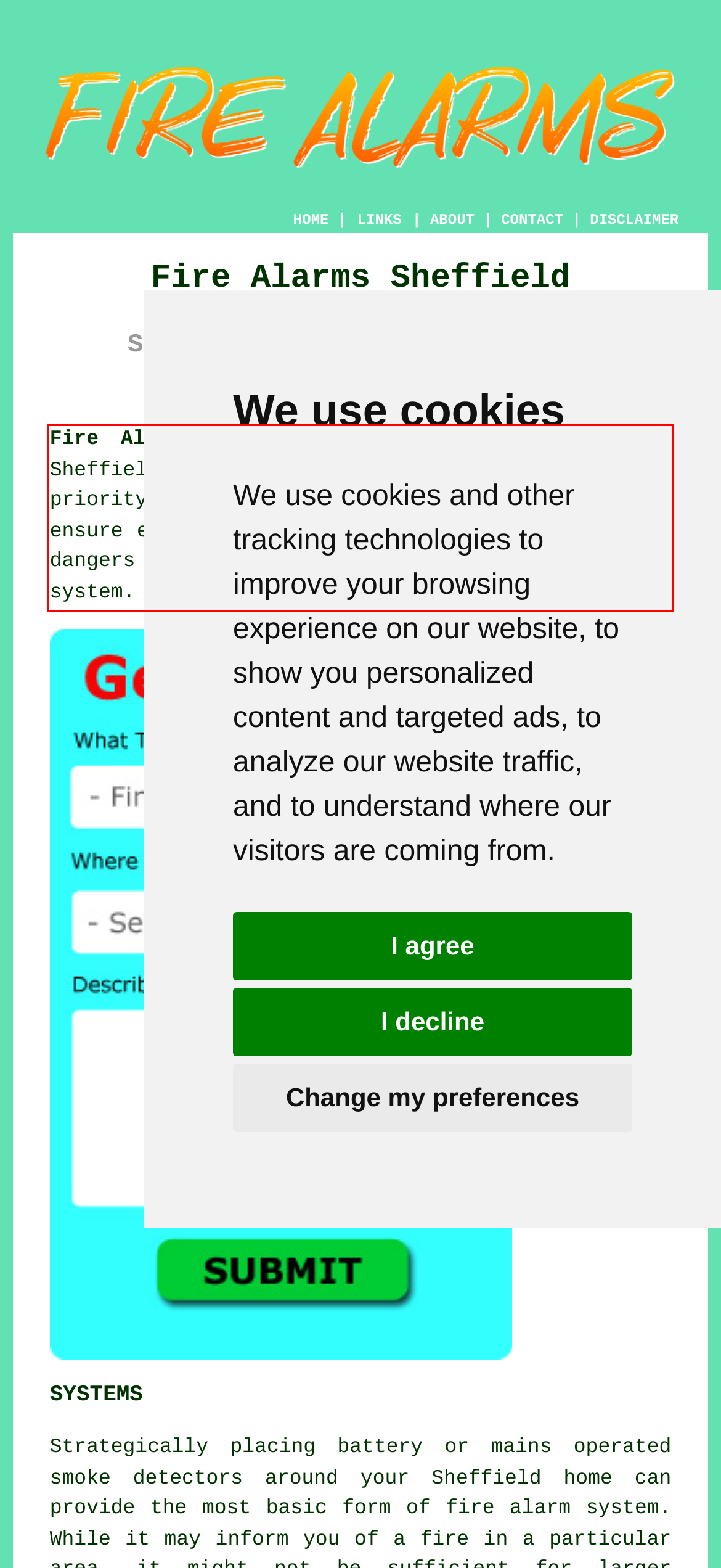Please take the screenshot of the webpage, find the red bounding box, and generate the text content that is within this red bounding box.

Fire Alarms Sheffield South Yorkshire (S1): In Sheffield, keeping loved ones secure is a top priority for anyone seeking peace of mind. You can ensure everyone's safety and be aware of potential dangers by installing a professional fire alarm system.